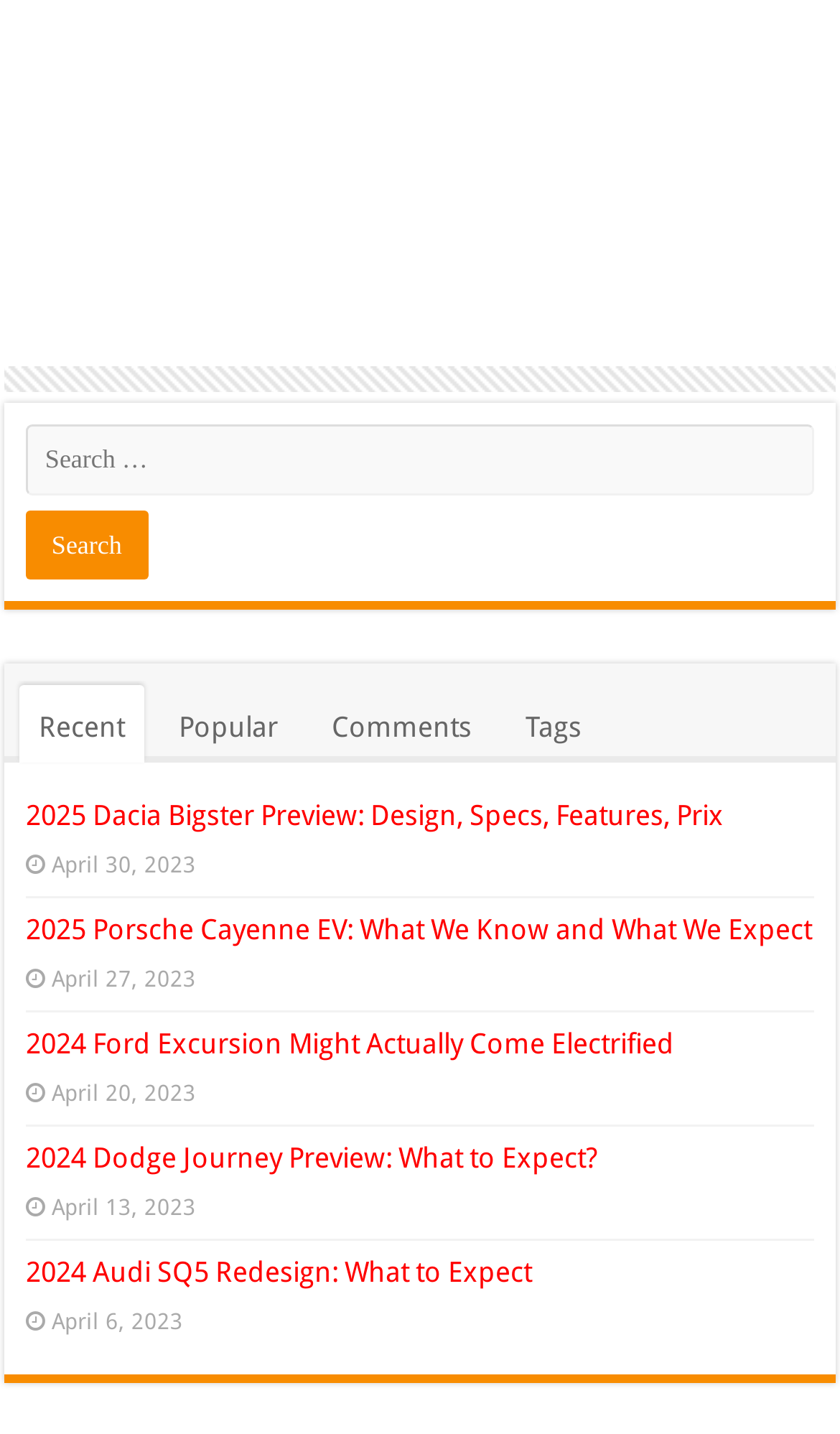Identify the bounding box coordinates of the clickable section necessary to follow the following instruction: "search for something". The coordinates should be presented as four float numbers from 0 to 1, i.e., [left, top, right, bottom].

[0.031, 0.296, 0.969, 0.345]